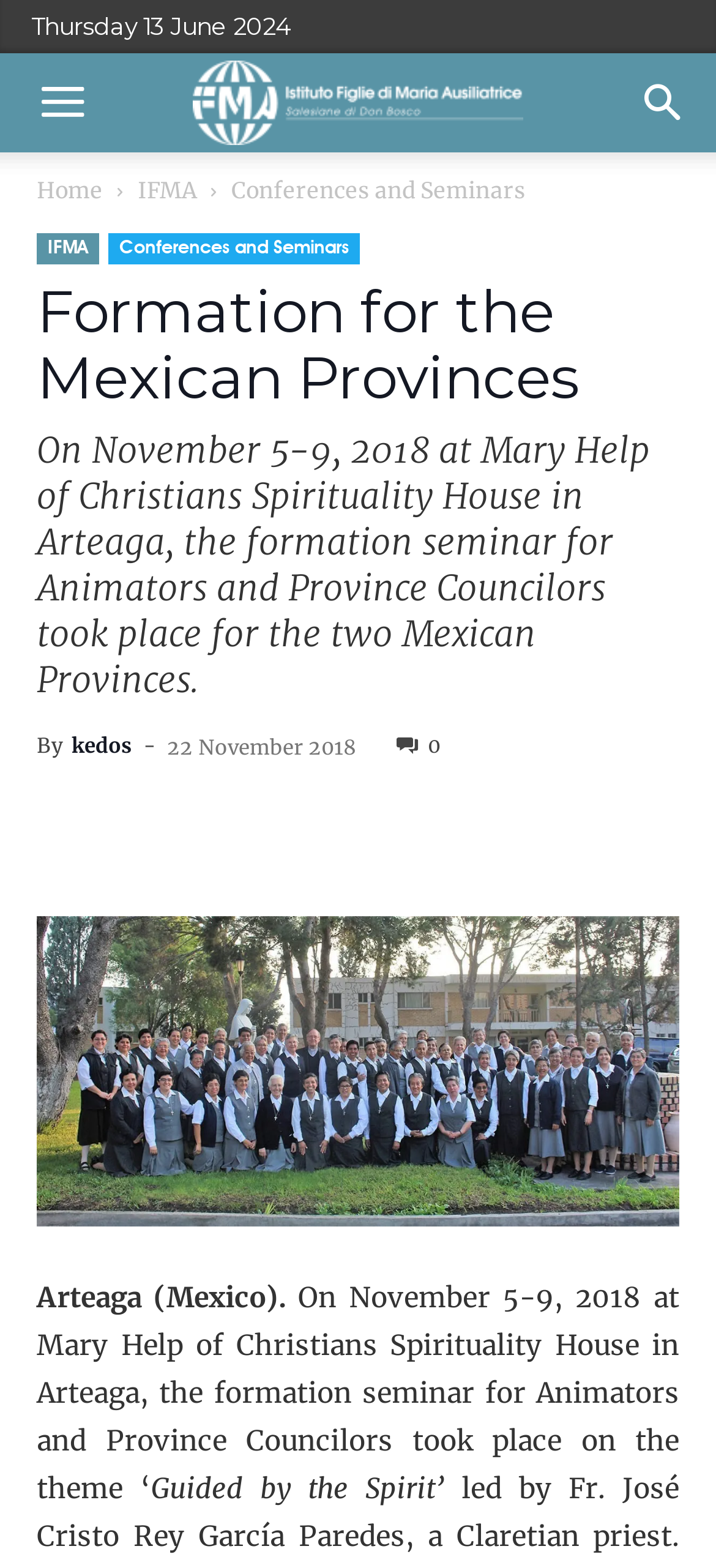Locate the bounding box coordinates of the area where you should click to accomplish the instruction: "Click the 'Menu' button".

[0.005, 0.034, 0.169, 0.097]